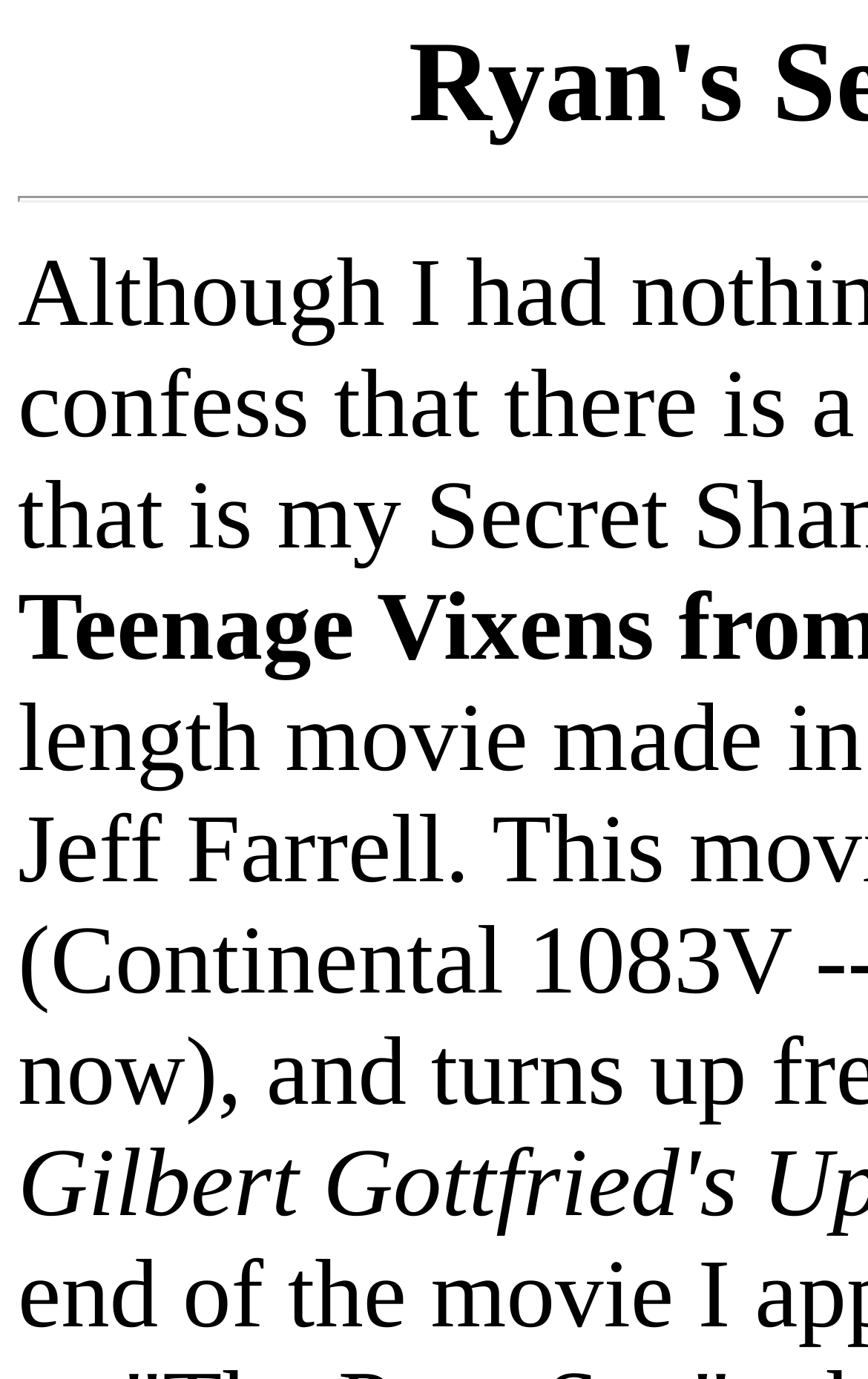Determine the main text heading of the webpage and provide its content.

Ryan's Secret Movie Shame